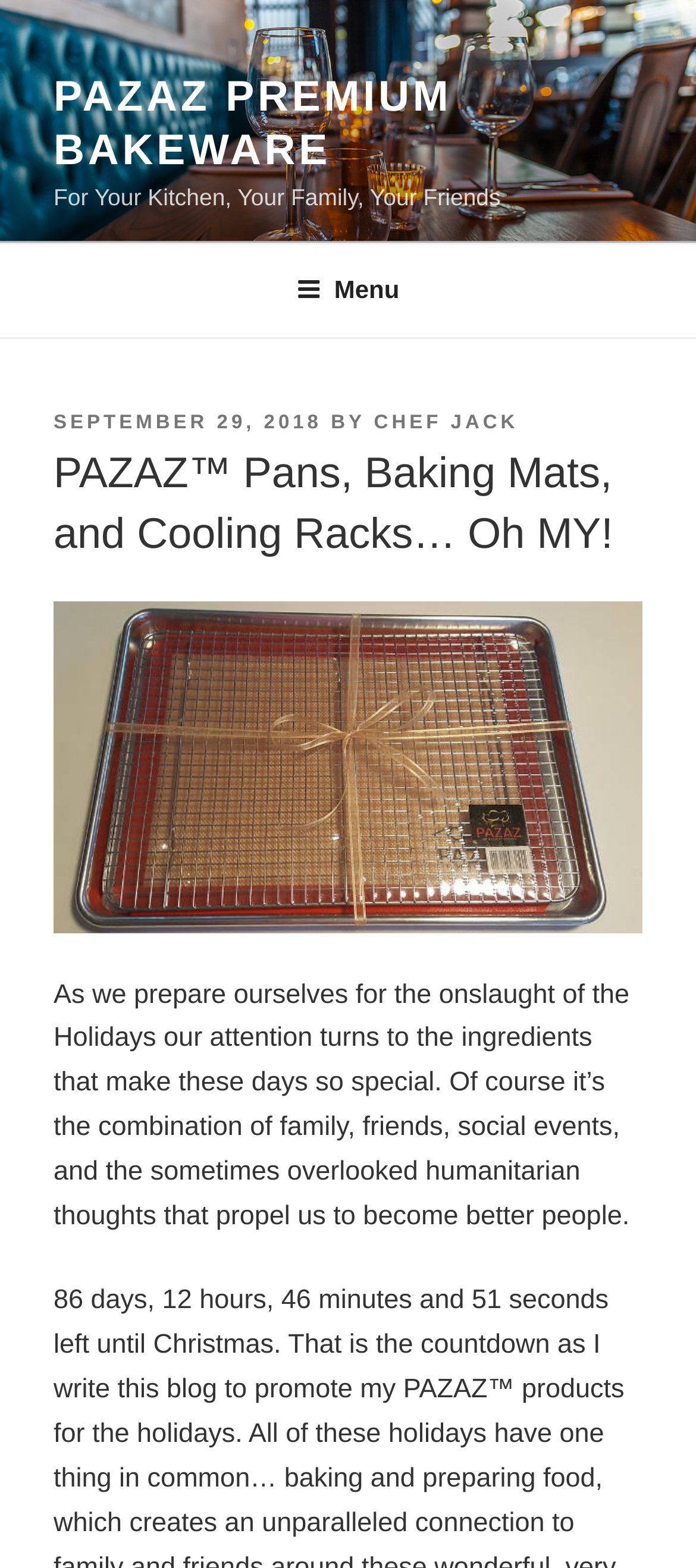Explain in detail what is displayed on the webpage.

The webpage is about PAZAZ Premium Bakeware, featuring their products such as pans, baking mats, and cooling racks. At the top-left corner, there is a "Skip to content" link. Below it, the company name "PAZAZ PREMIUM BAKEWARE" is displayed prominently, accompanied by a tagline "For Your Kitchen, Your Family, Your Friends" to the right. 

A top menu navigation bar spans the entire width of the page, with a "Menu" button on the right side. When expanded, the menu displays a header section with a posted date "SEPTEMBER 29, 2018" and an author "CHEF JACK". 

Below the menu, the main content area features a heading "PAZAZ™ Pans, Baking Mats, and Cooling Racks… Oh MY!" followed by a link and an image of a "pazaz baking pan cooling rack" that takes up most of the width. 

A paragraph of text is placed below the image, discussing the importance of ingredients during the holiday season and how they bring people together.